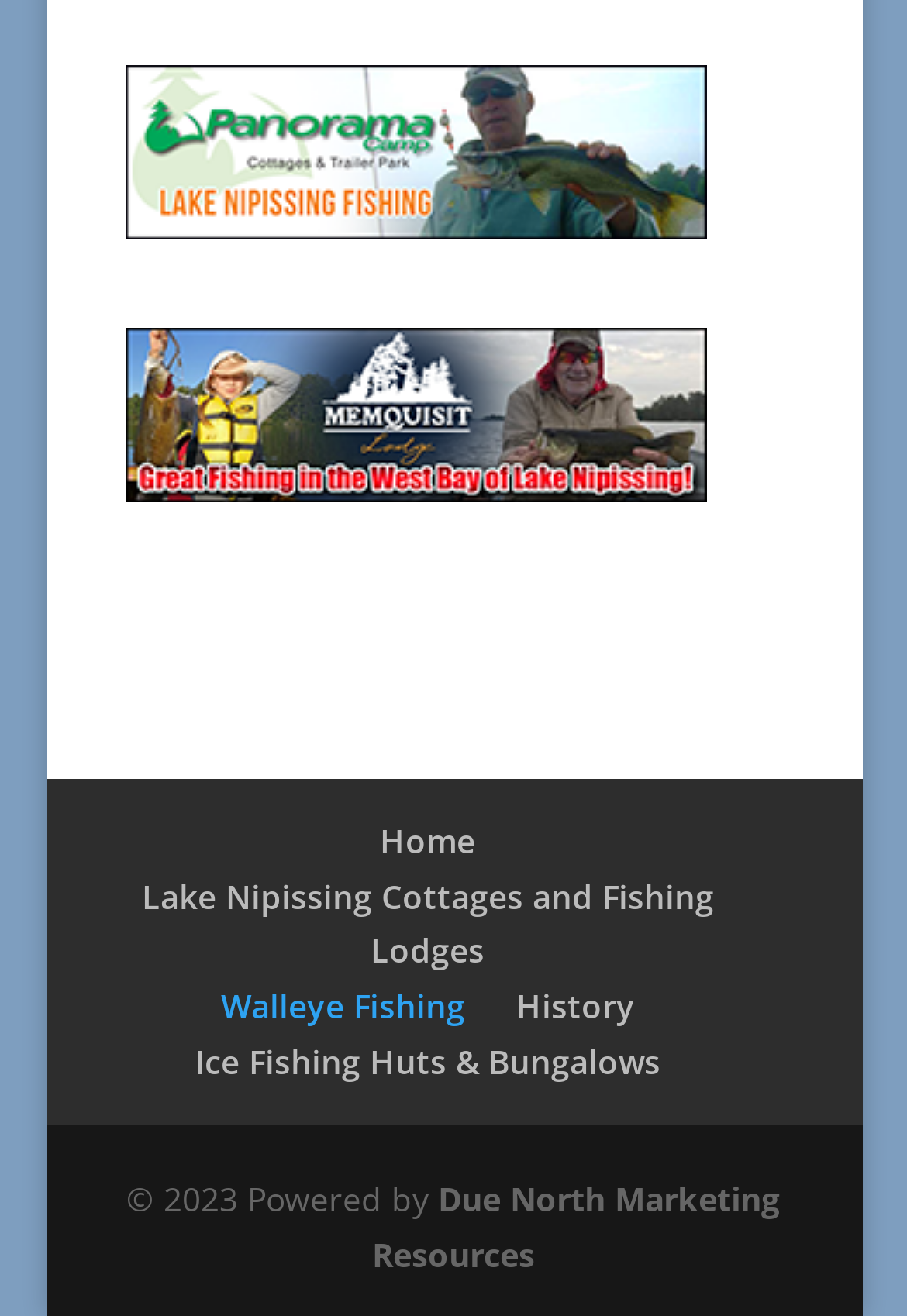Can you identify the bounding box coordinates of the clickable region needed to carry out this instruction: 'visit Memquisit Lodge'? The coordinates should be four float numbers within the range of 0 to 1, stated as [left, top, right, bottom].

[0.139, 0.356, 0.78, 0.389]